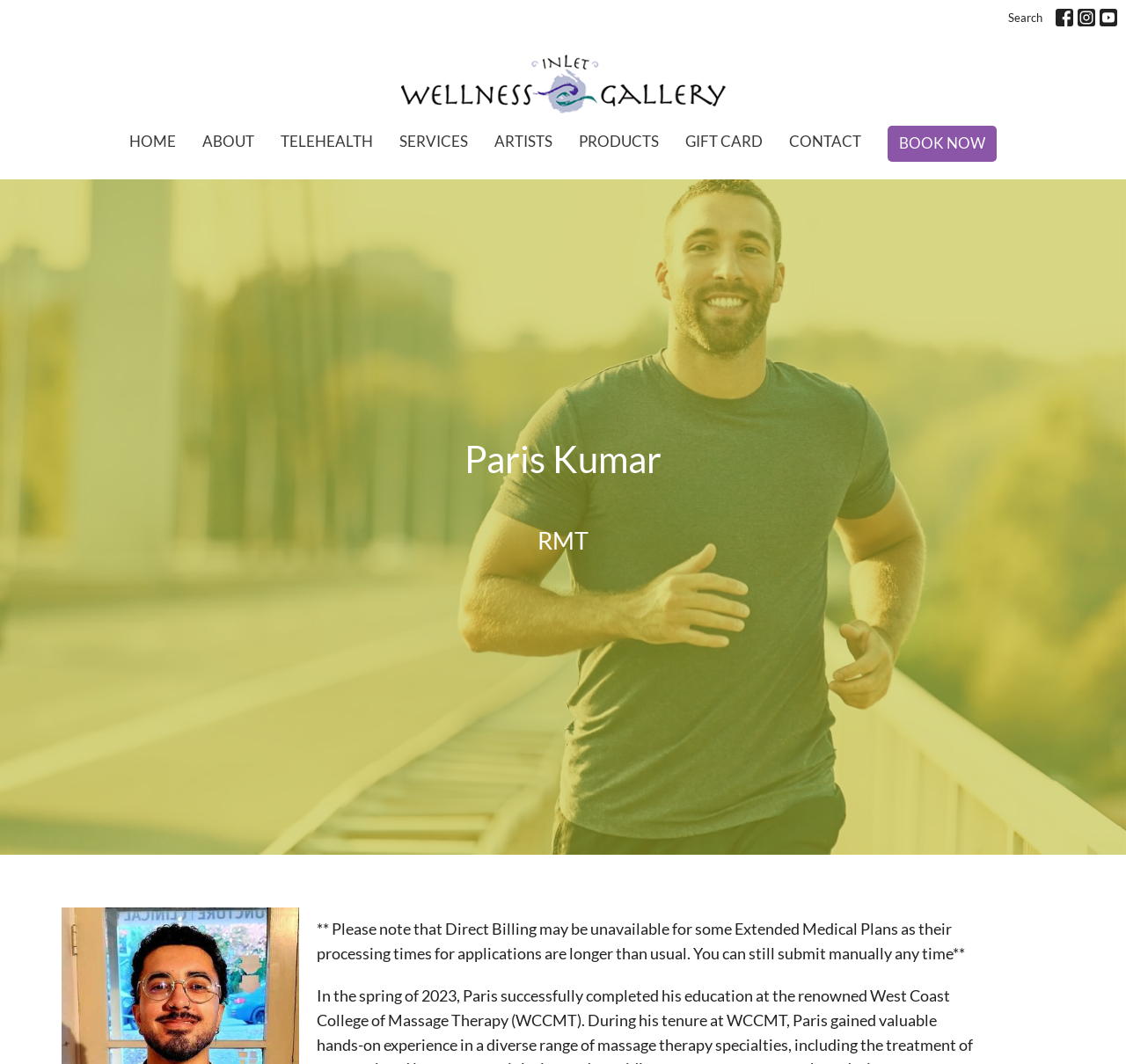Kindly provide the bounding box coordinates of the section you need to click on to fulfill the given instruction: "Visit Inlet Wellness Gallery's Facebook page".

[0.938, 0.008, 0.953, 0.025]